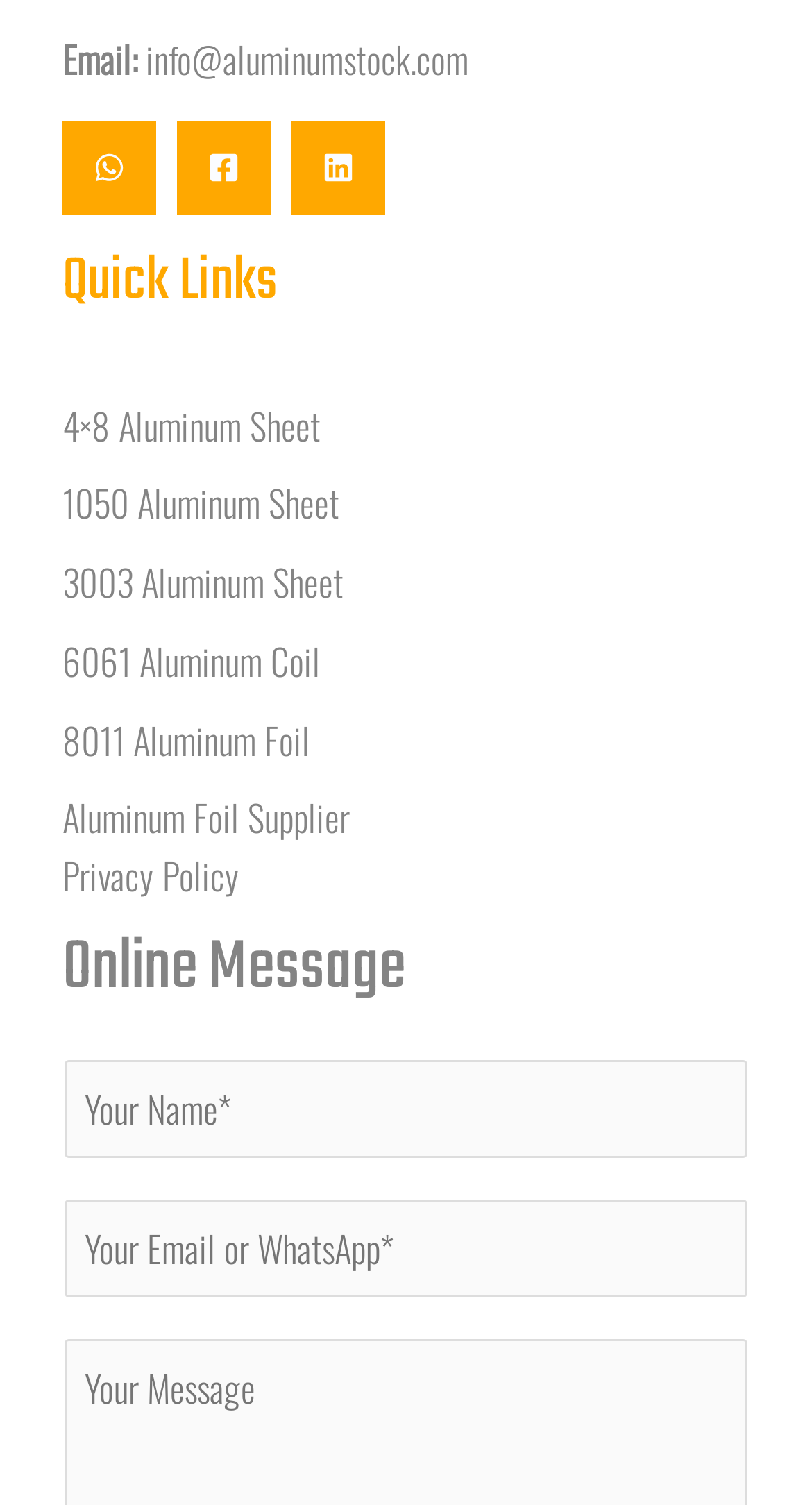Determine the bounding box coordinates for the clickable element to execute this instruction: "View 'Kentucky Derby 2023 preview: Scratches, obstacles before race'". Provide the coordinates as four float numbers between 0 and 1, i.e., [left, top, right, bottom].

None